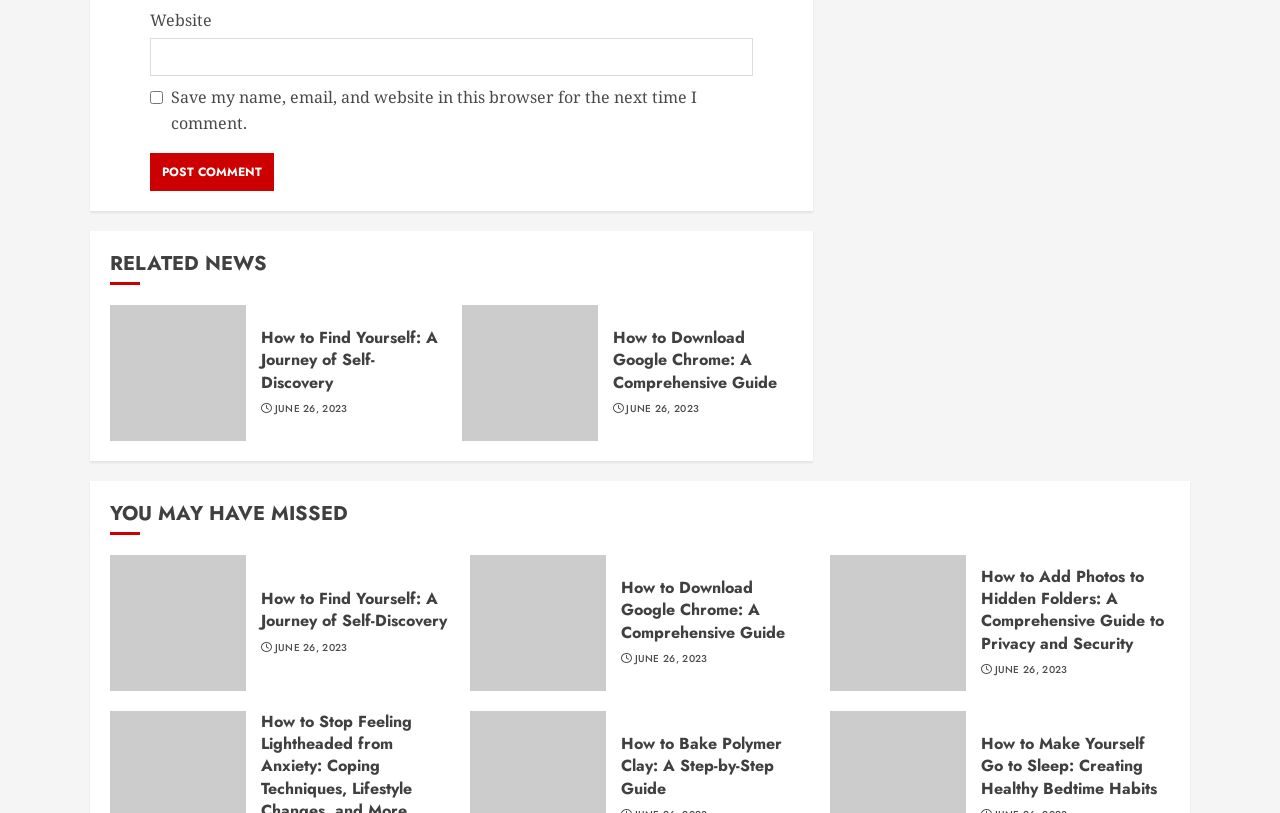Pinpoint the bounding box coordinates of the clickable area necessary to execute the following instruction: "Read related news about self-discovery". The coordinates should be given as four float numbers between 0 and 1, namely [left, top, right, bottom].

[0.086, 0.375, 0.192, 0.542]